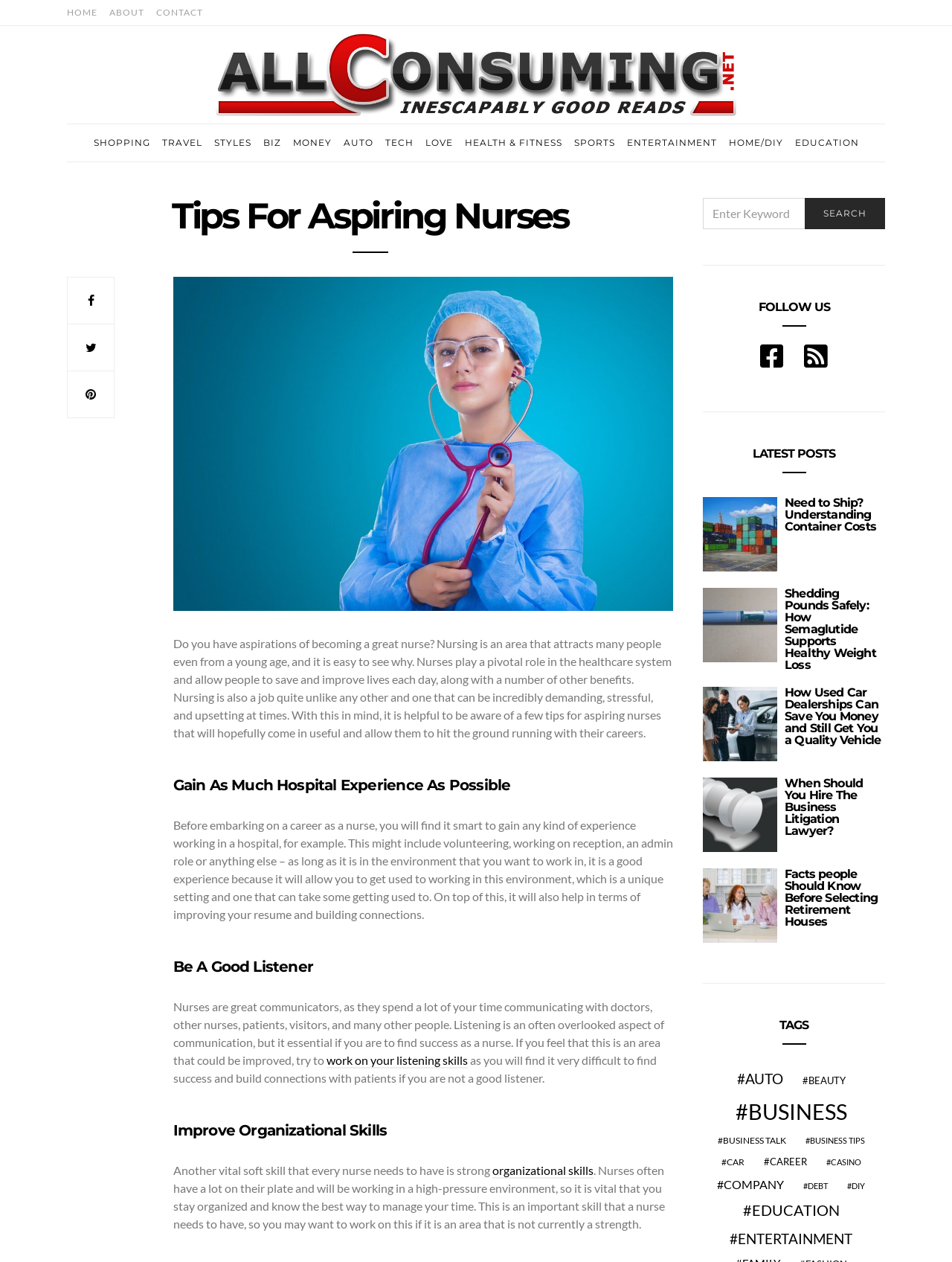Could you identify the text that serves as the heading for this webpage?

Tips For Aspiring Nurses